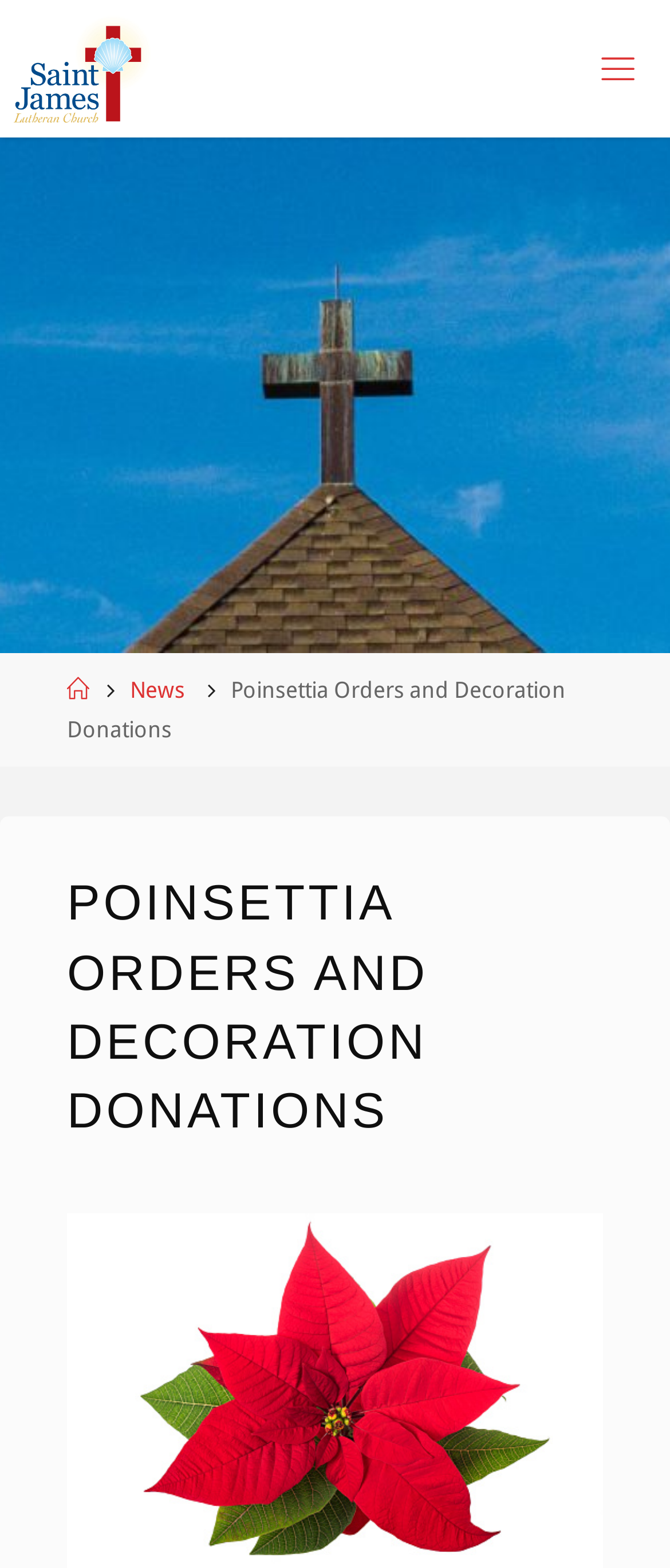Please answer the following query using a single word or phrase: 
How many main navigation links are there?

3